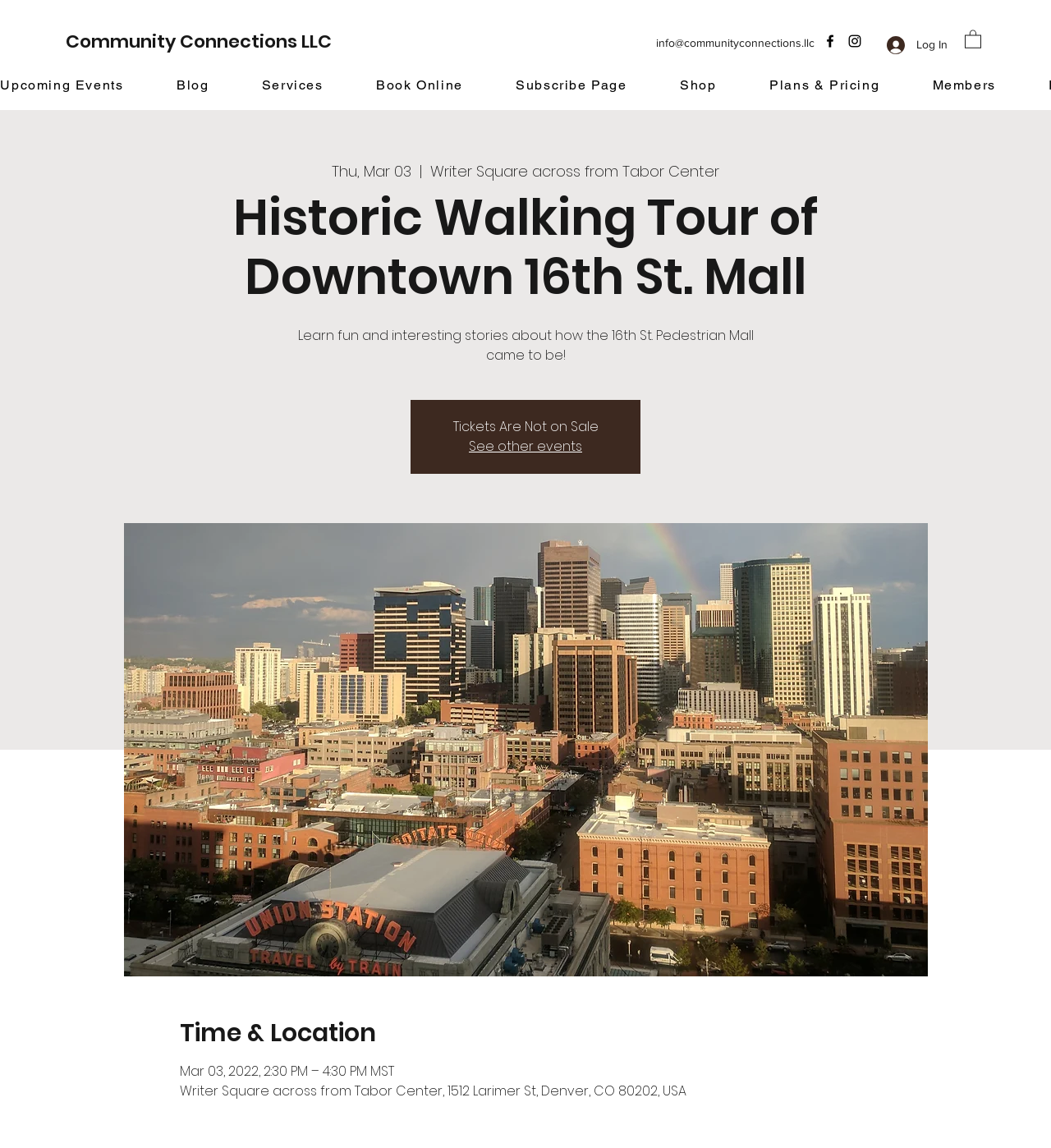Using the element description provided, determine the bounding box coordinates in the format (top-left x, top-left y, bottom-right x, bottom-right y). Ensure that all values are floating point numbers between 0 and 1. Element description: Community Connections LLC

[0.062, 0.025, 0.316, 0.047]